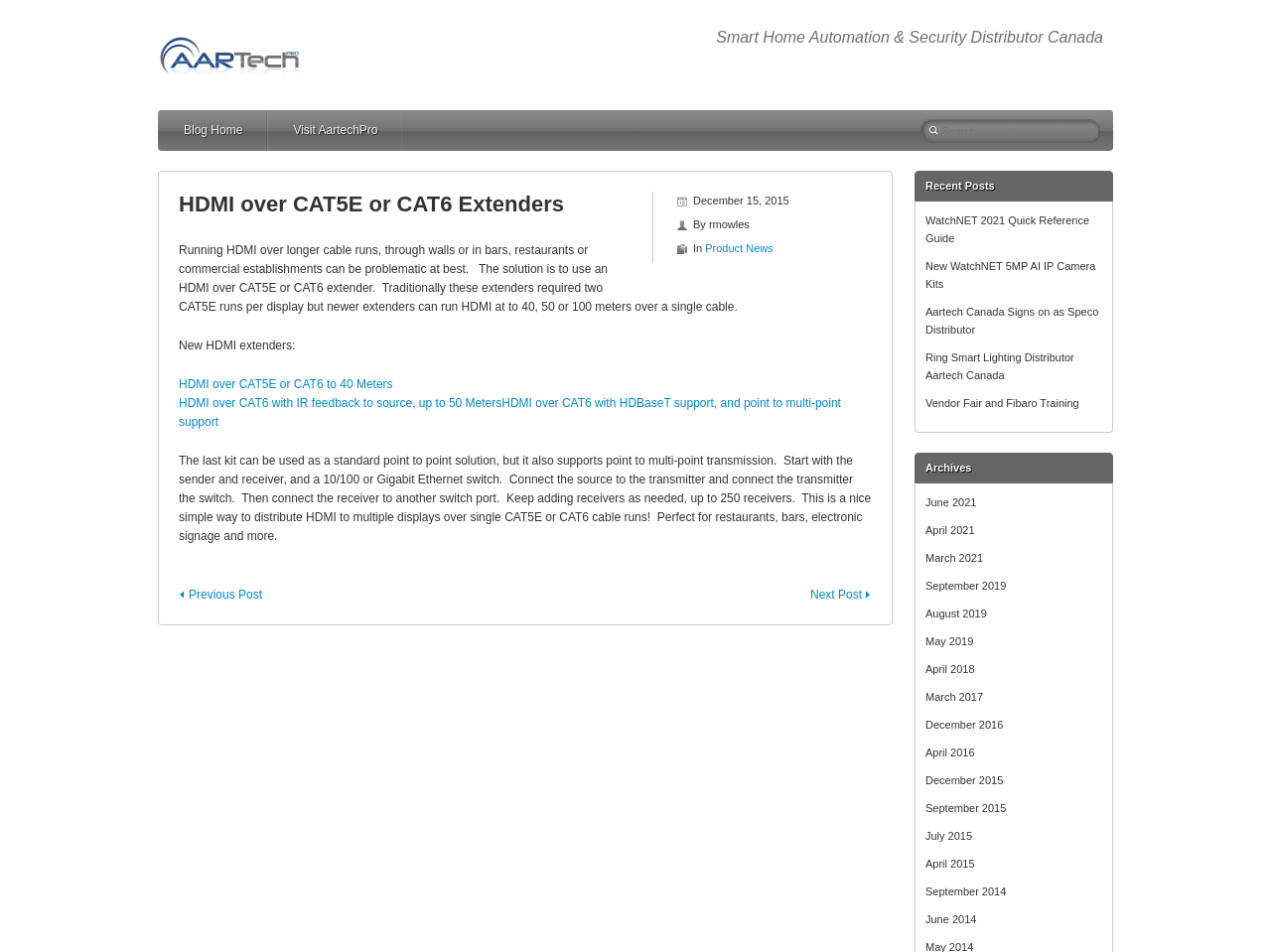Kindly provide the bounding box coordinates of the section you need to click on to fulfill the given instruction: "Search for something".

[0.724, 0.125, 0.867, 0.149]